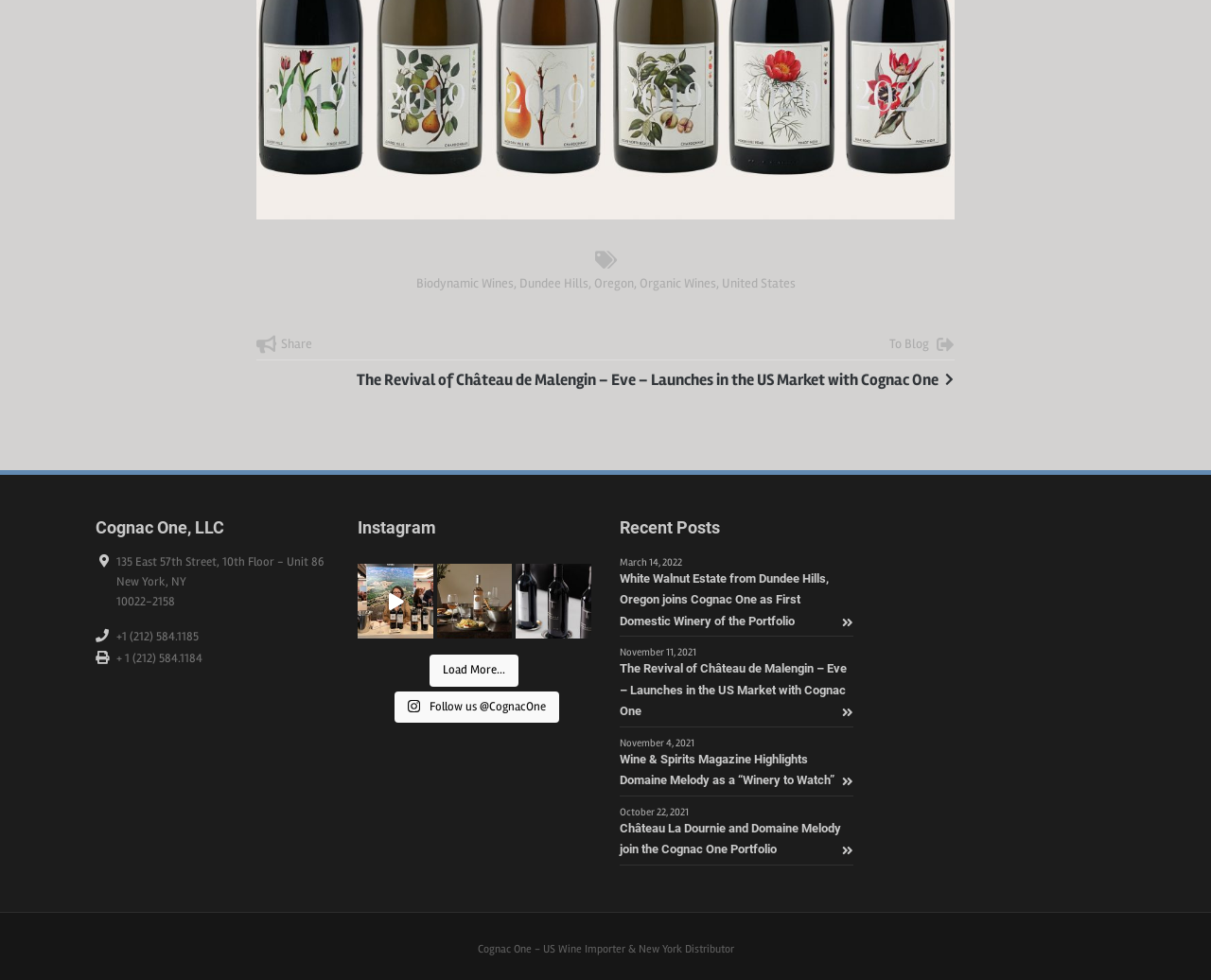Provide your answer to the question using just one word or phrase: What is the topic of the blog post with the heading 'The Revival of Château de Malengin – Eve – Launches in the US Market with Cognac One'?

Wine